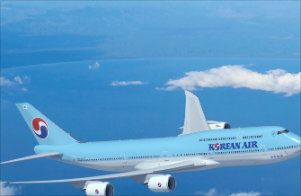Offer an in-depth caption for the image.

The image depicts a Korean Air Boeing 747 soaring gracefully through a clear blue sky, with fluffy white clouds scattered in the background. The aircraft's distinctive light blue livery is prominently displayed, featuring the airline's logo on the tail. This iconic model, known for its capacity and long-range capabilities, symbolizes Korean Air's commitment to international travel and connectivity. The visual captures the essence of air travel, showcasing the aircraft against a serene backdrop, reflecting both the innovation and reliability of the airline. This image ties into current discussions regarding Korean Air's plans, specifically their ongoing negotiations to sell five of their B747 jets to Sierra Nevada, indicating strategic shifts in their fleet management.